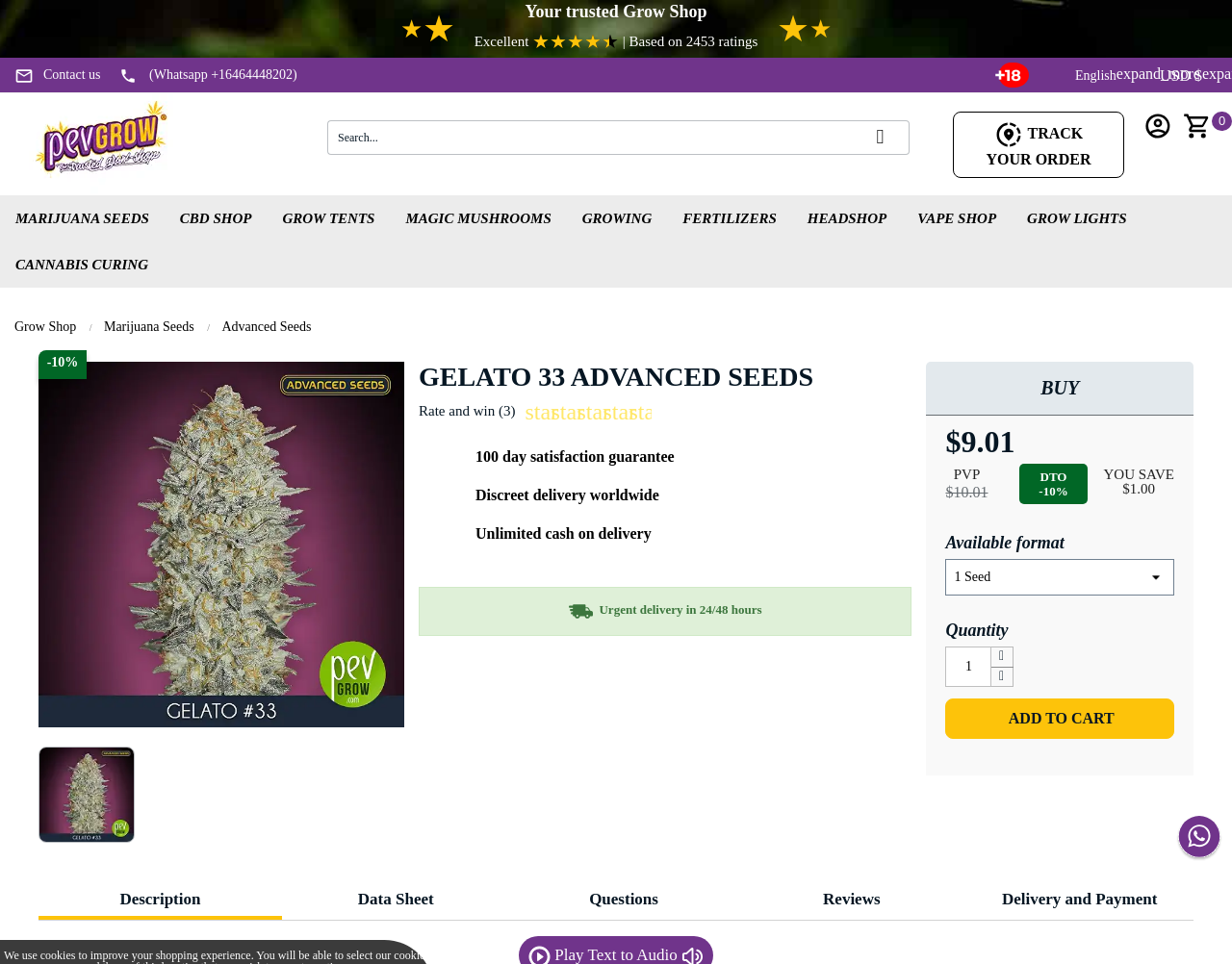Find and indicate the bounding box coordinates of the region you should select to follow the given instruction: "Change language".

[0.848, 0.06, 0.919, 0.095]